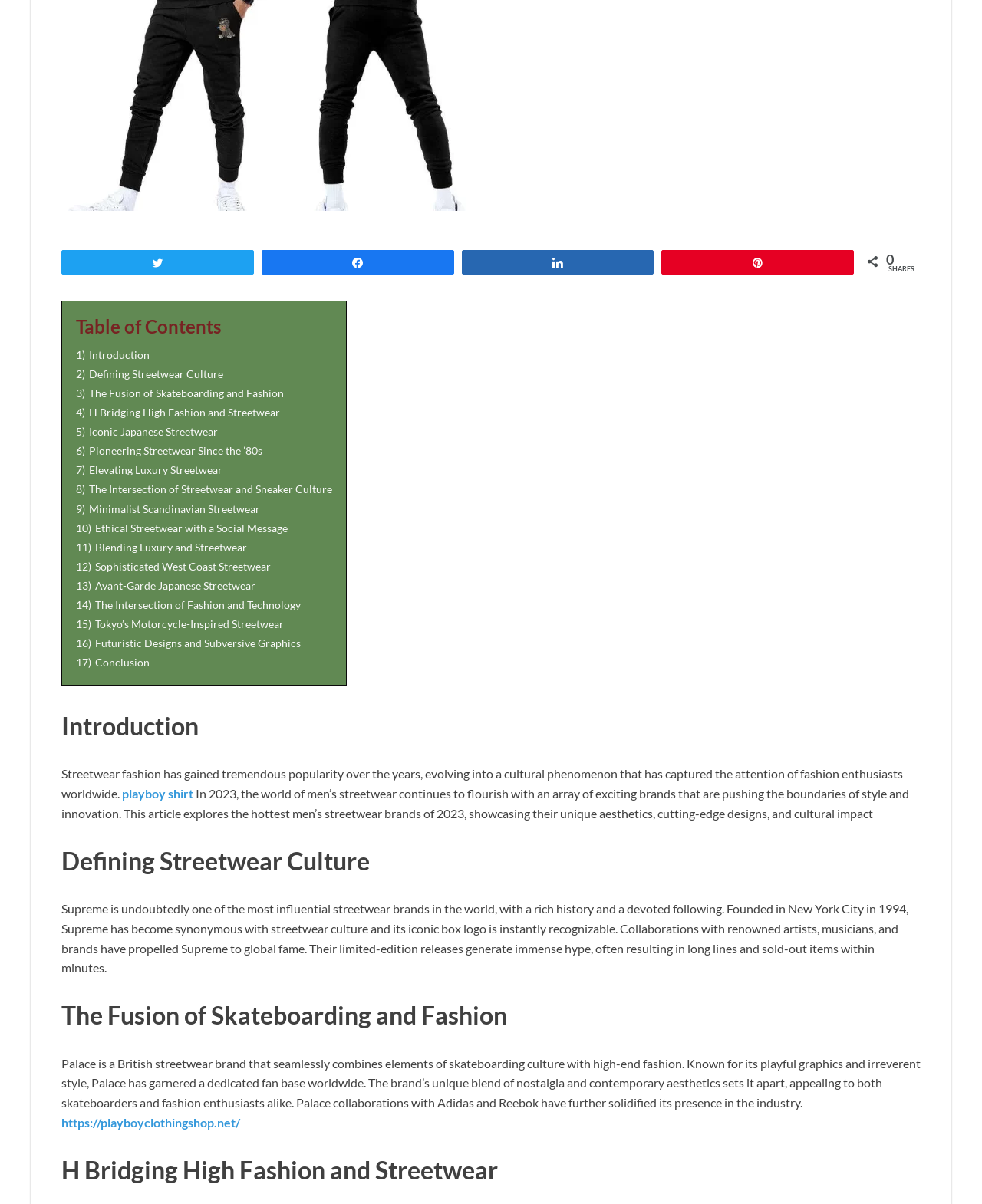Using the description "parent_node: Aqua Sana, Longleat", predict the bounding box of the relevant HTML element.

None